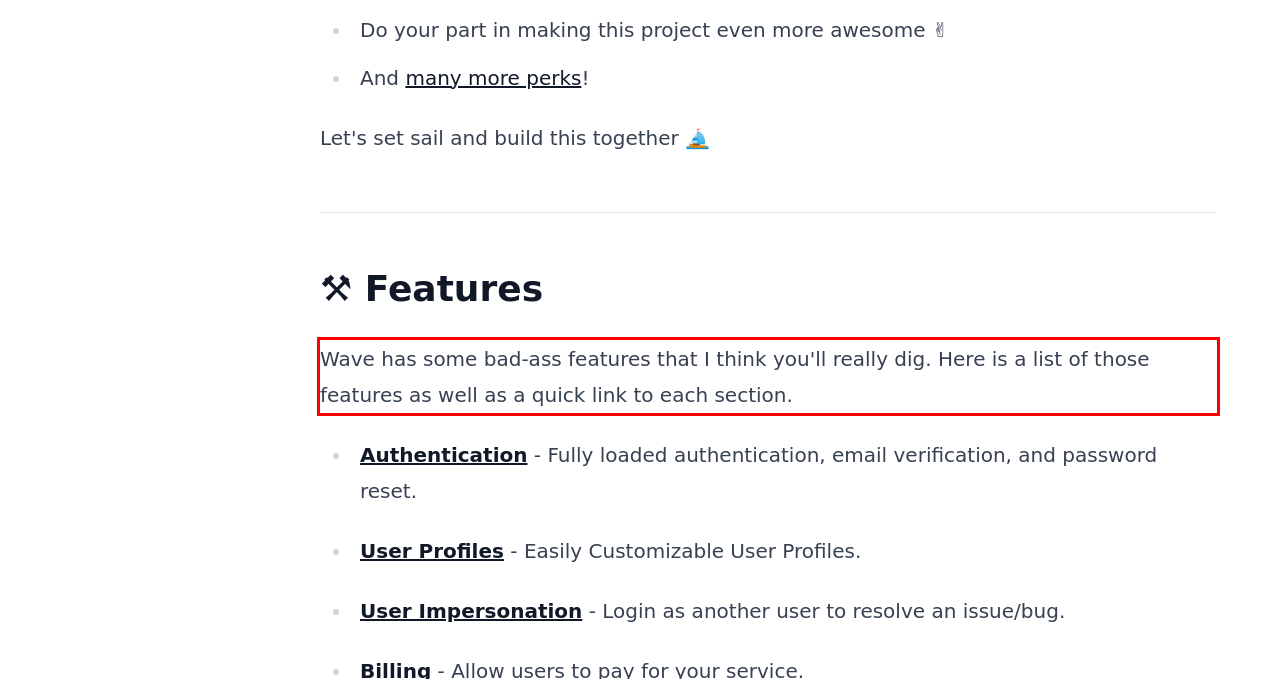There is a screenshot of a webpage with a red bounding box around a UI element. Please use OCR to extract the text within the red bounding box.

Wave has some bad-ass features that I think you'll really dig. Here is a list of those features as well as a quick link to each section.